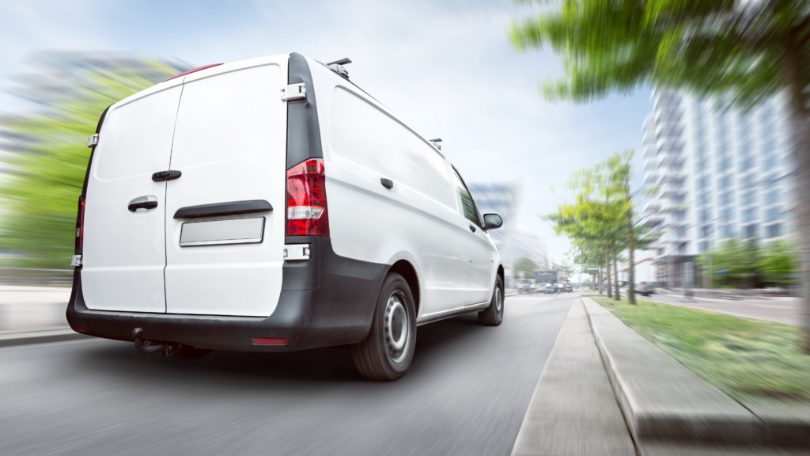Describe all significant details and elements found in the image.

The image captures a white cargo van in motion, showcasing its sleek design as it navigates a blurred urban environment. This visual representation emphasizes the efficiency and speed of small truck load (STL) shipping, particularly beneficial for transporting fragile and high-value items. The van is depicted against a backdrop of city buildings and greenery, symbolizing a dedicated route with minimal handling—a critical consideration for businesses shipping delicate products, such as electronics, artwork, or medical equipment. The streamlined appearance of the van highlights its role in cost-effective logistics, utilizing smaller vehicles to reduce fuel consumption and maintenance costs while ensuring the safety of valuable goods. Overall, this image illustrates the advantages of choosing STL shipping over traditional less-than-truckload (LTL) methods, emphasizing reliability and care in the transport of sensitive cargo.